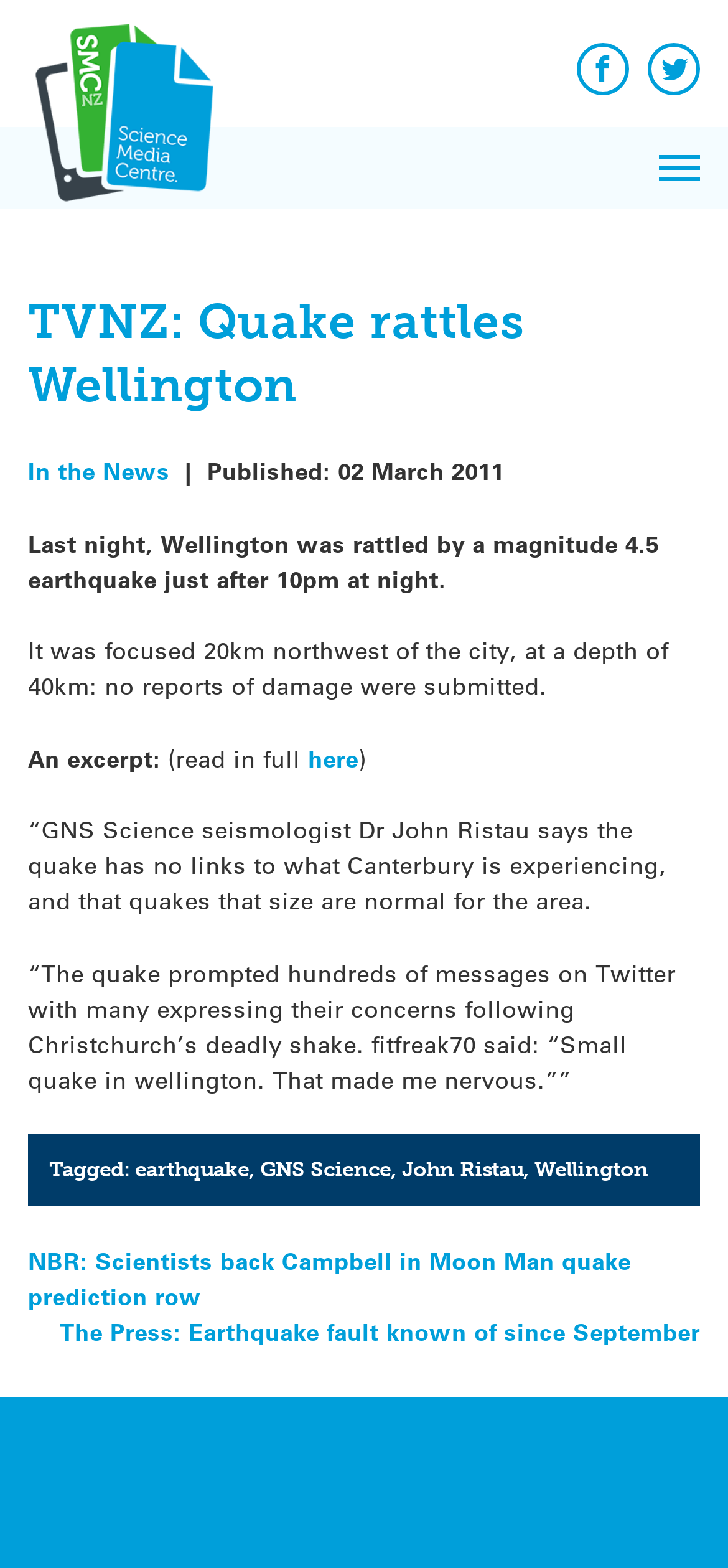Respond with a single word or phrase:
What is the depth of the earthquake?

40km